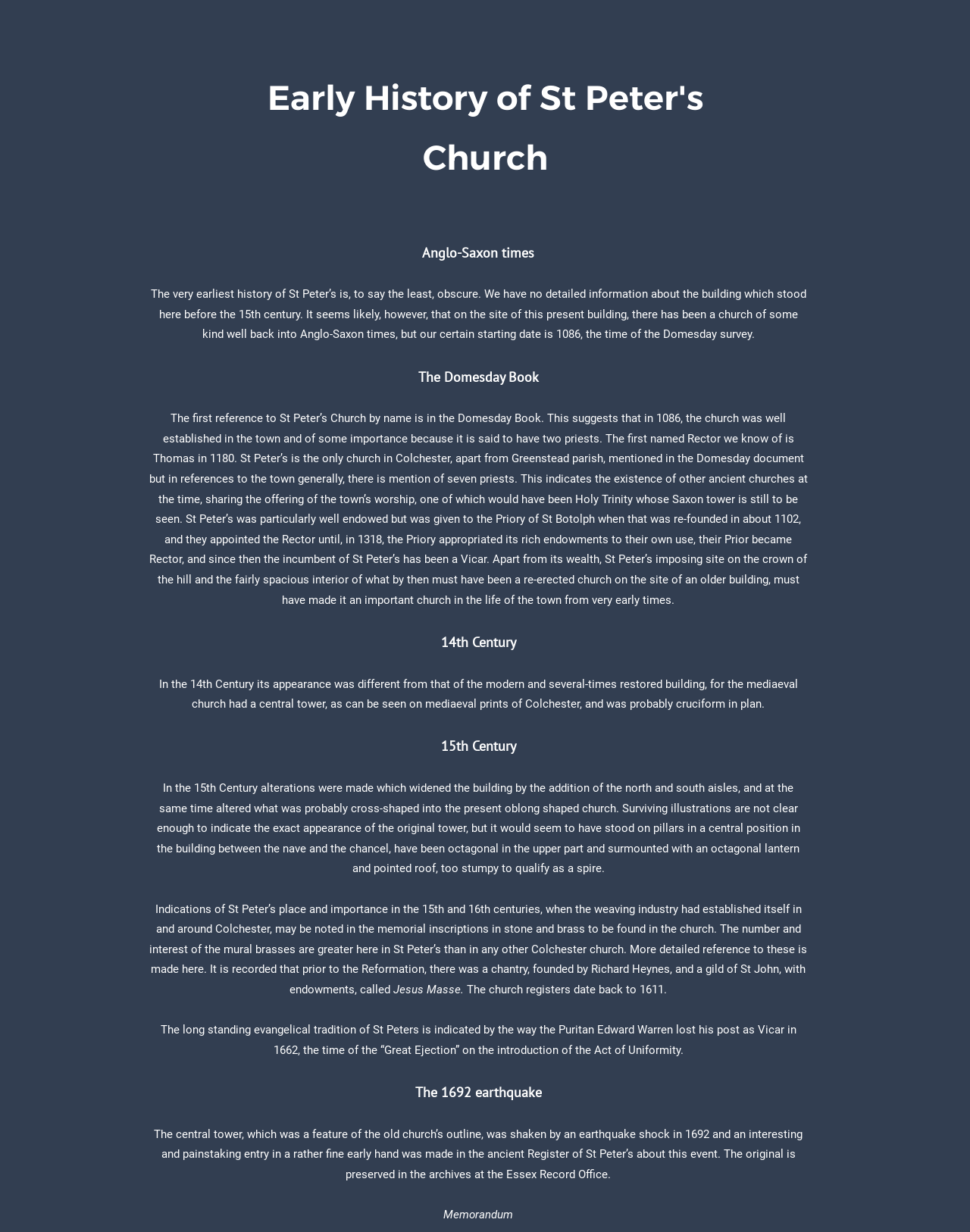What is the earliest century mentioned in the text?
Answer with a single word or short phrase according to what you see in the image.

Anglo-Saxon times